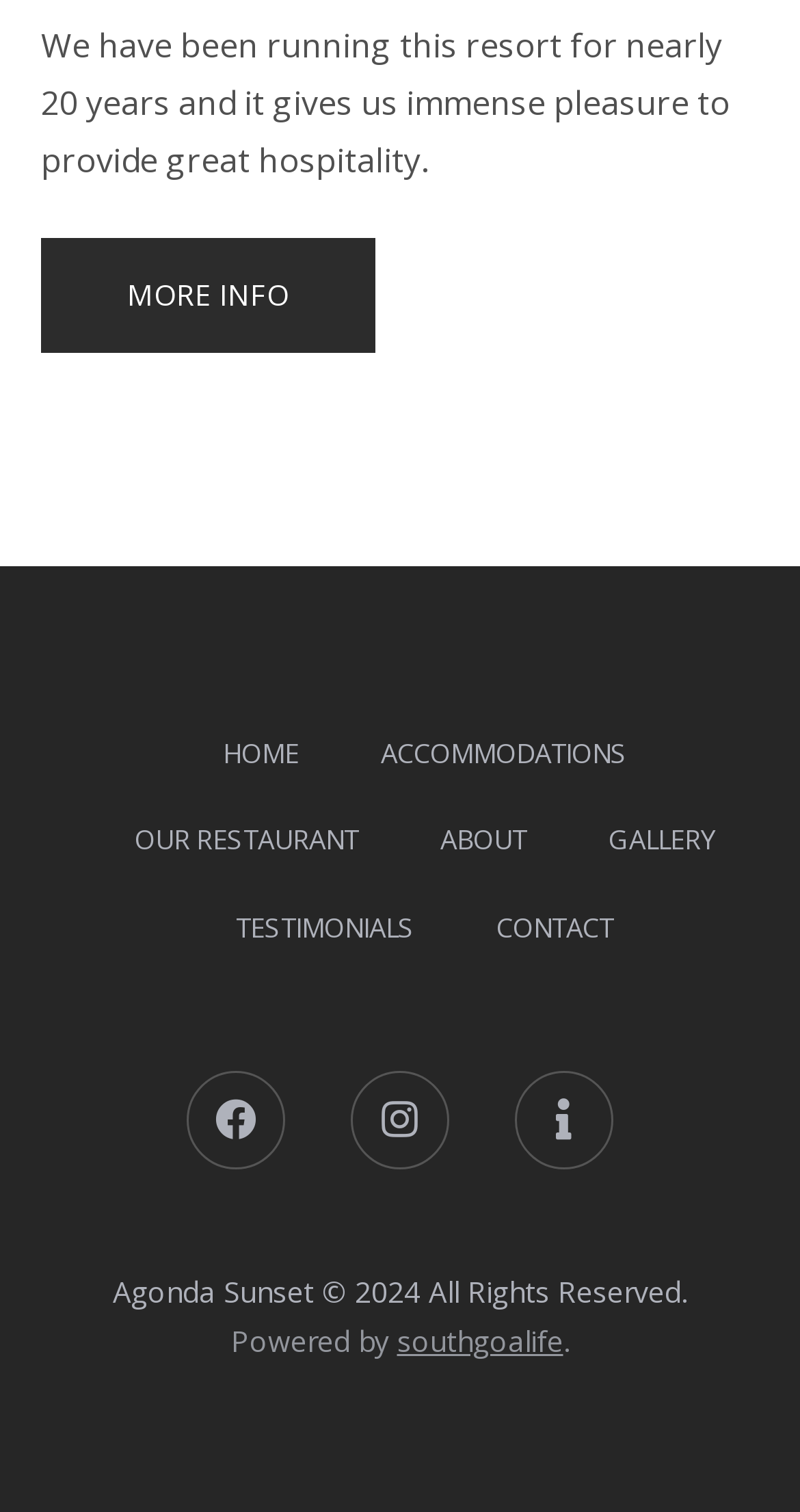Could you find the bounding box coordinates of the clickable area to complete this instruction: "go to HOME"?

[0.227, 0.469, 0.424, 0.527]